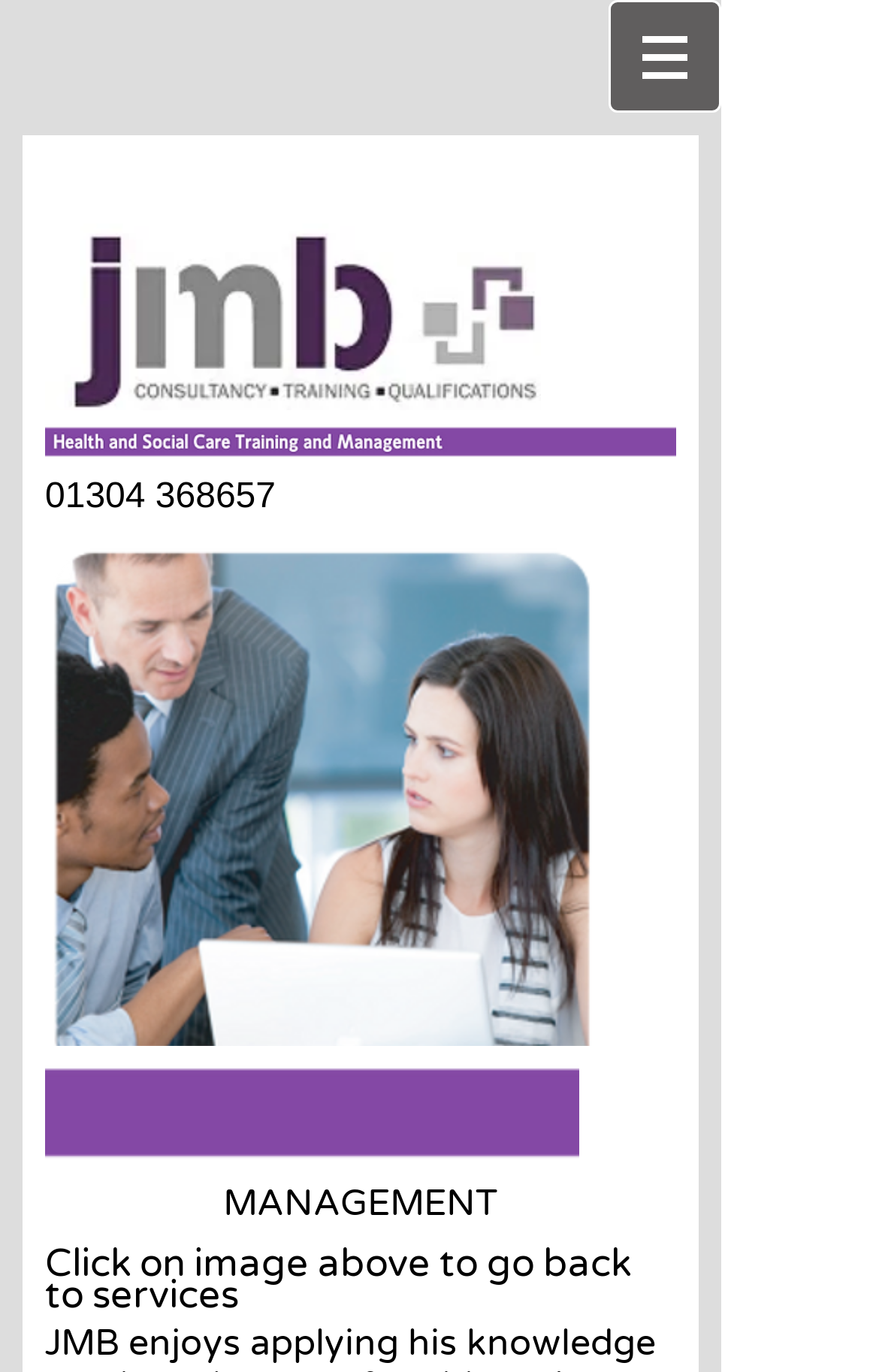Provide a short answer using a single word or phrase for the following question: 
What is the phone number displayed on the webpage?

01304 368657